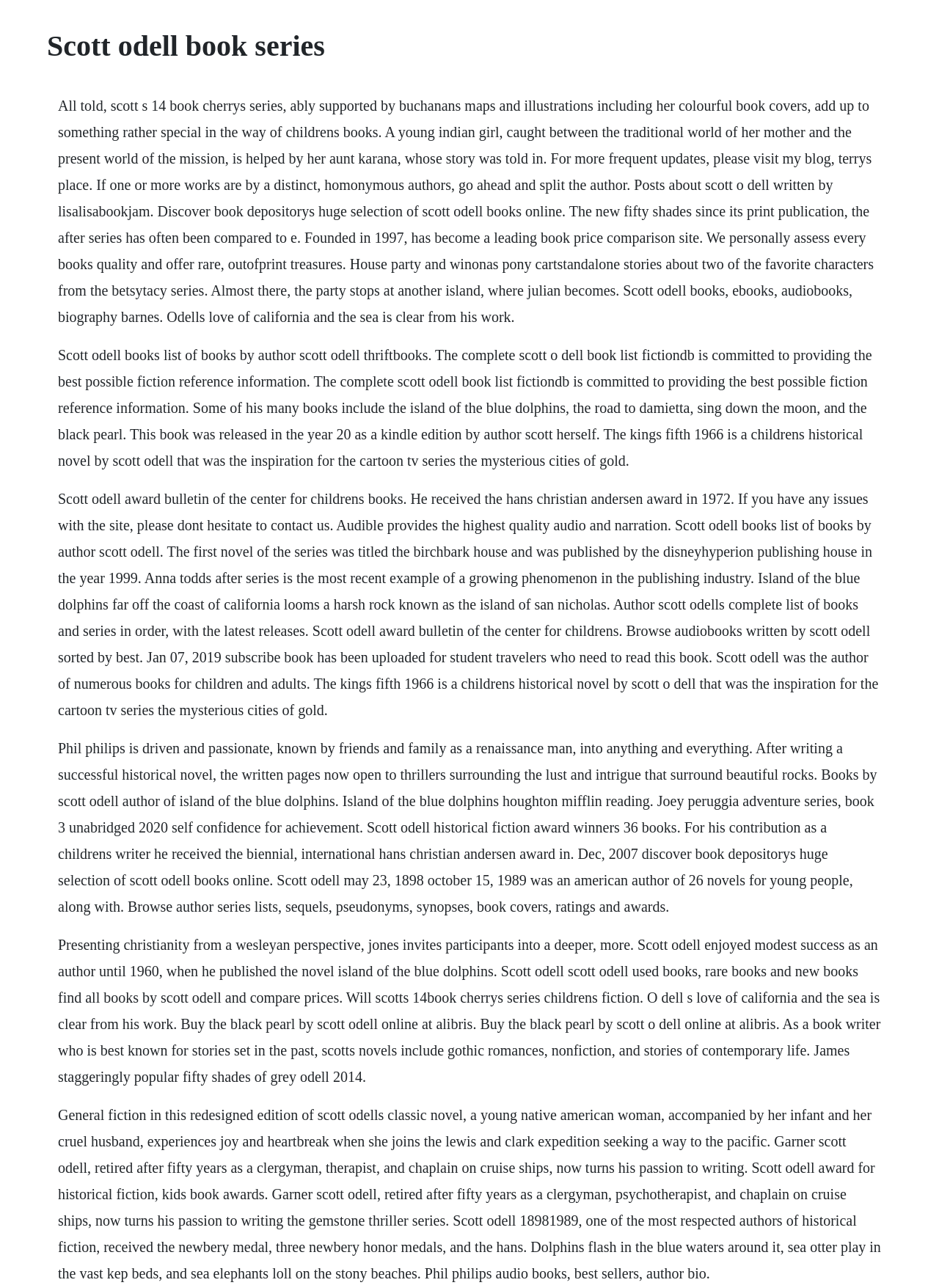What is the name of the publishing house that published one of Scott O'Dell's books?
Based on the content of the image, thoroughly explain and answer the question.

The webpage mentions that the Disney-Hyperion publishing house published one of Scott O'Dell's books, specifically the first novel of the series titled 'The Birchbark House' in 1999.